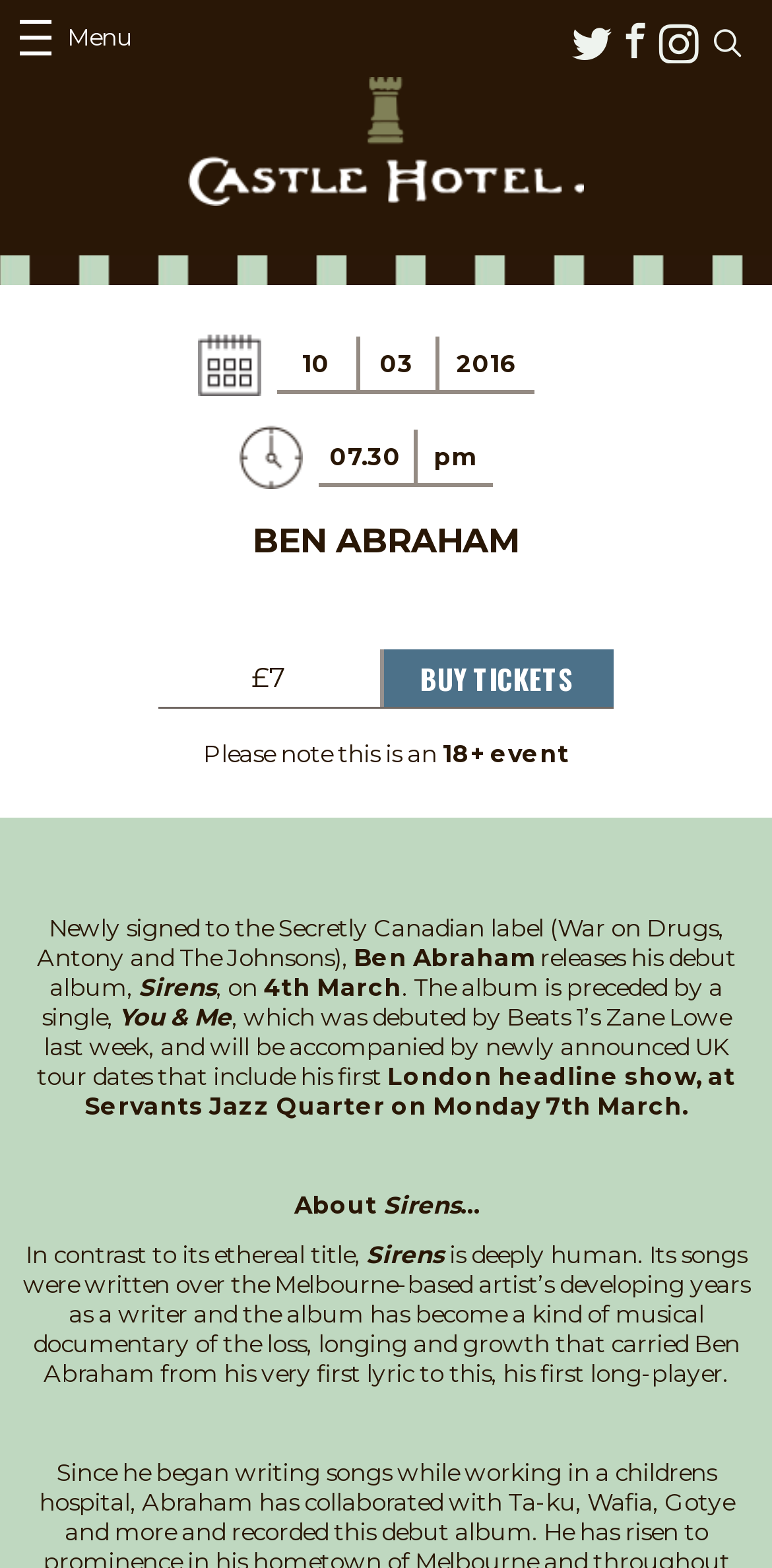Reply to the question with a single word or phrase:
What is the price of the ticket?

£7